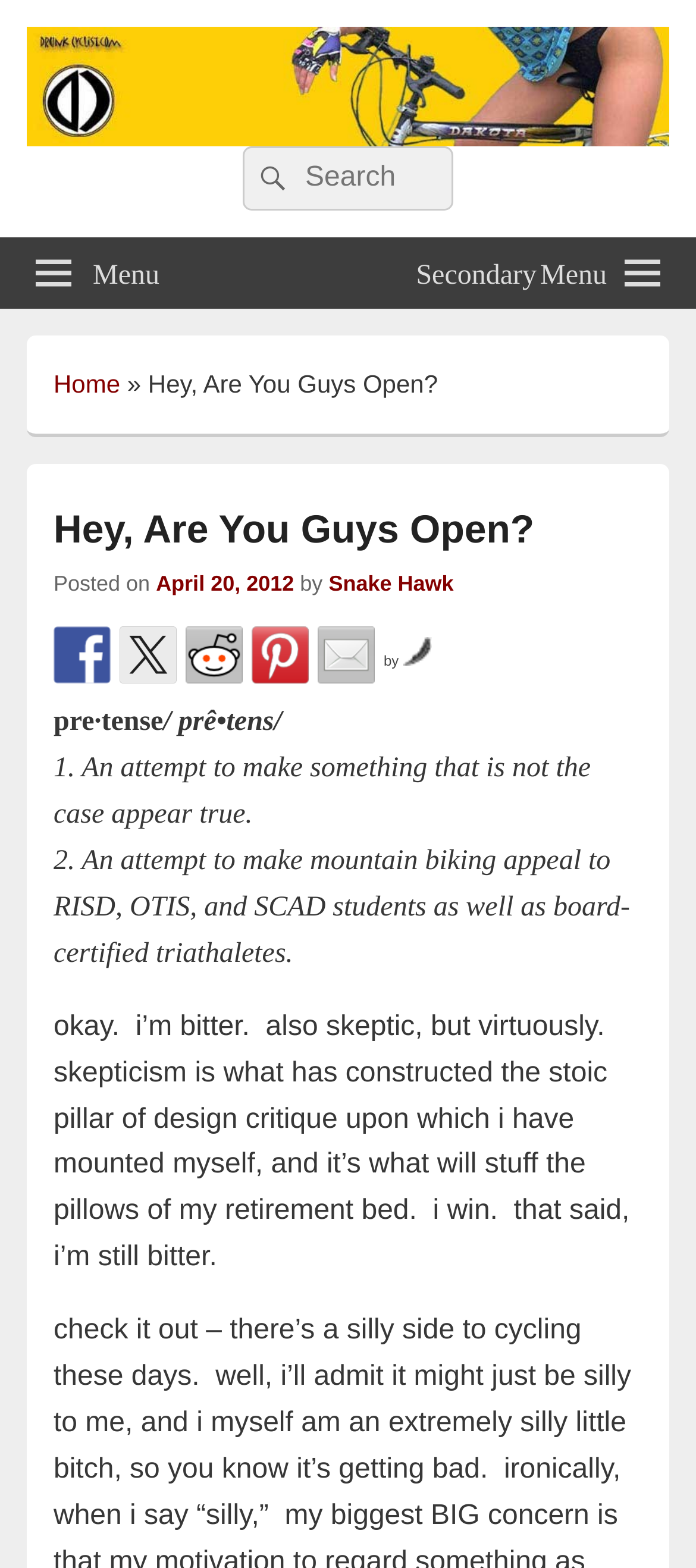Please find the bounding box coordinates of the element that you should click to achieve the following instruction: "Search for something". The coordinates should be presented as four float numbers between 0 and 1: [left, top, right, bottom].

[0.349, 0.093, 0.651, 0.134]